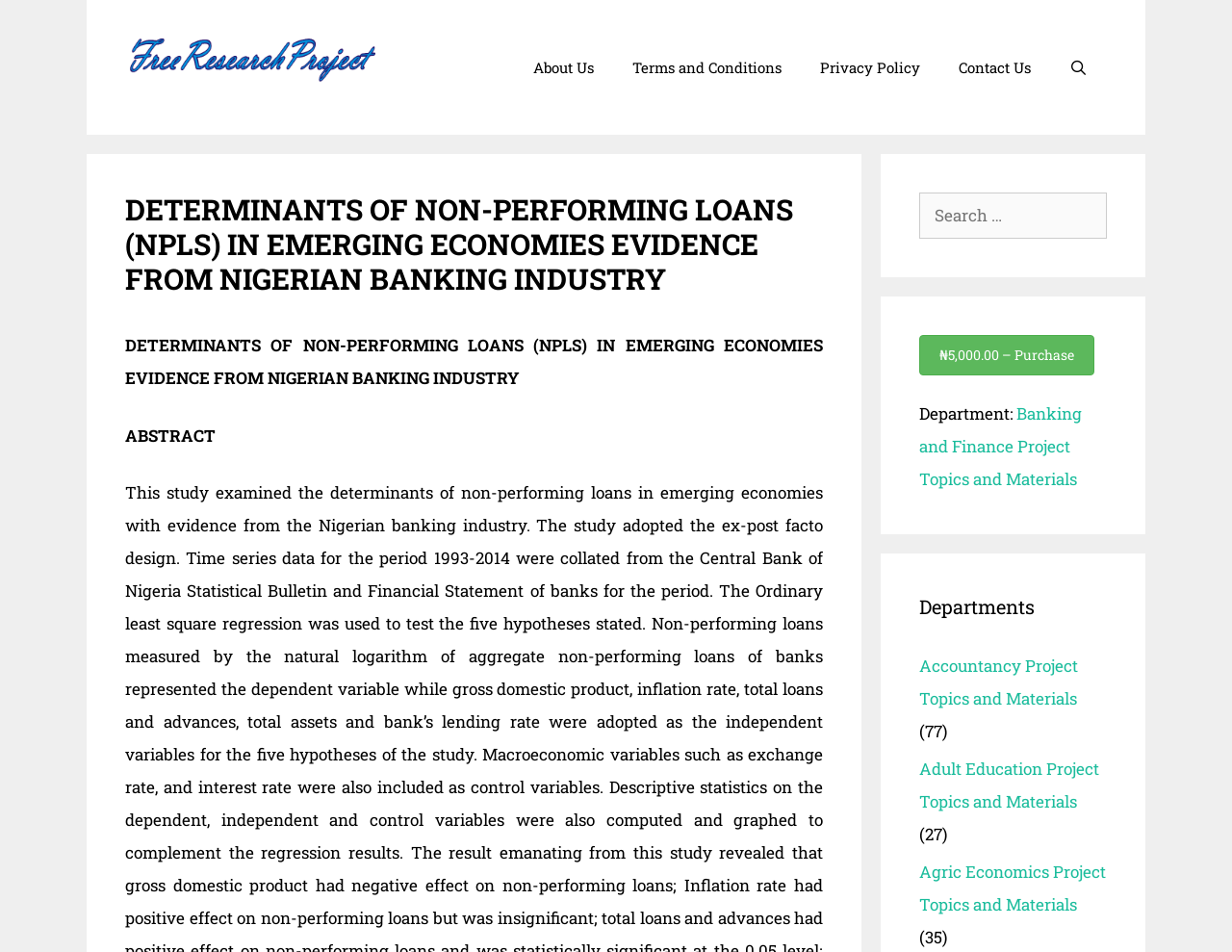Based on the element description: "parent_node: Search for: name="s"", identify the bounding box coordinates for this UI element. The coordinates must be four float numbers between 0 and 1, listed as [left, top, right, bottom].

None